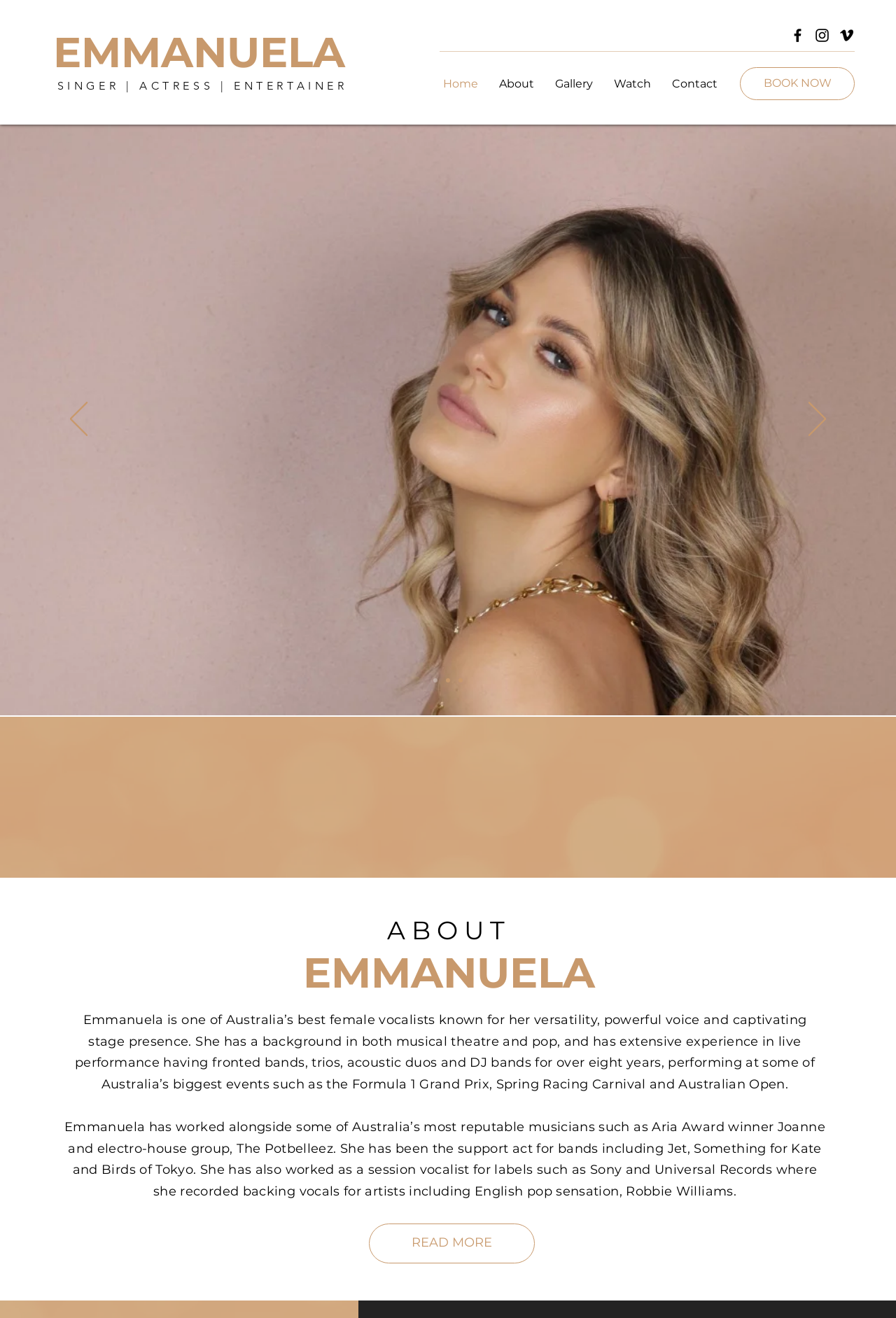Identify the bounding box coordinates of the HTML element based on this description: "READ MORE".

[0.412, 0.928, 0.597, 0.958]